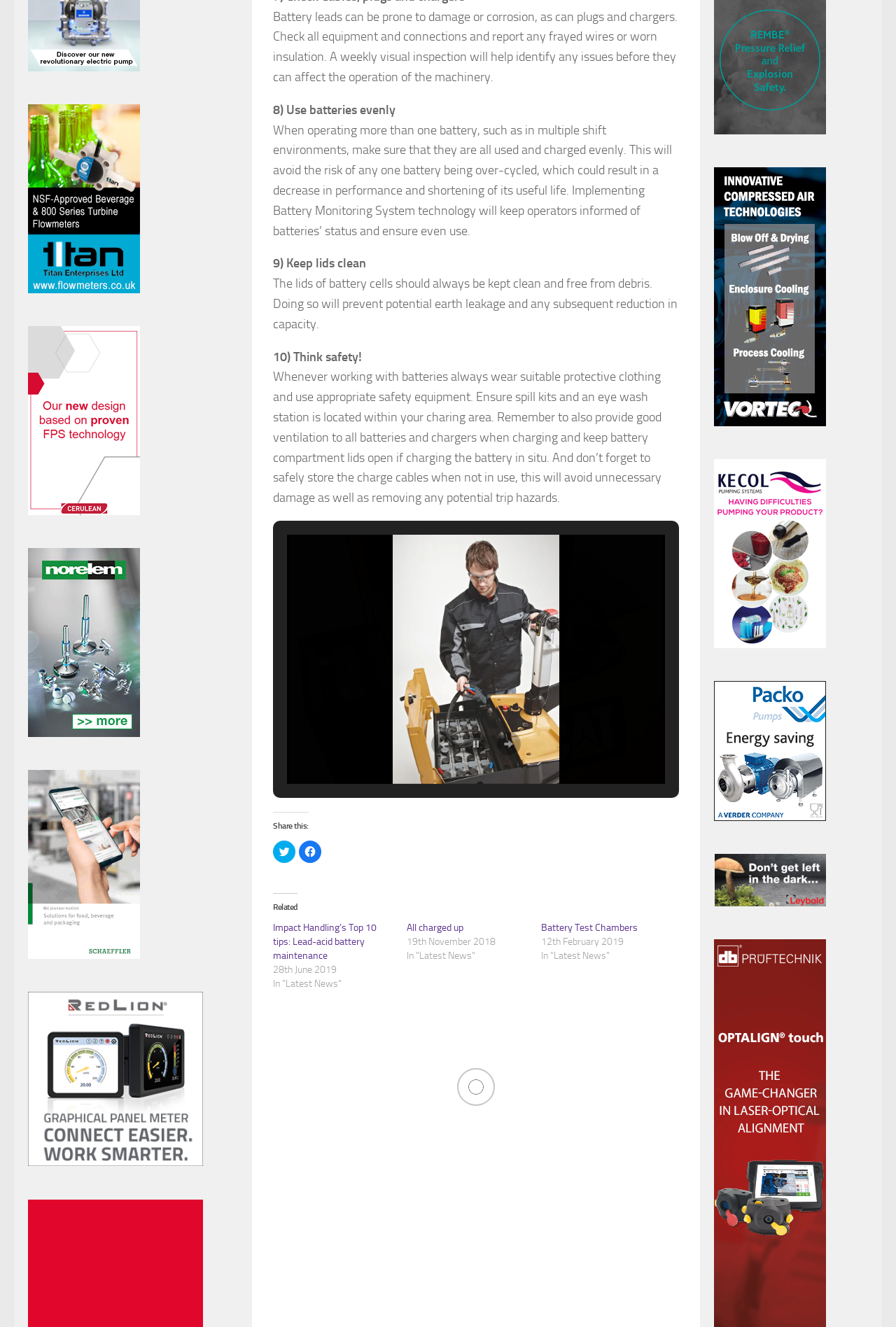Determine the bounding box coordinates of the UI element described below. Use the format (top-left x, top-left y, bottom-right x, bottom-right y) with floating point numbers between 0 and 1: Battery Test Chambers

[0.604, 0.695, 0.712, 0.704]